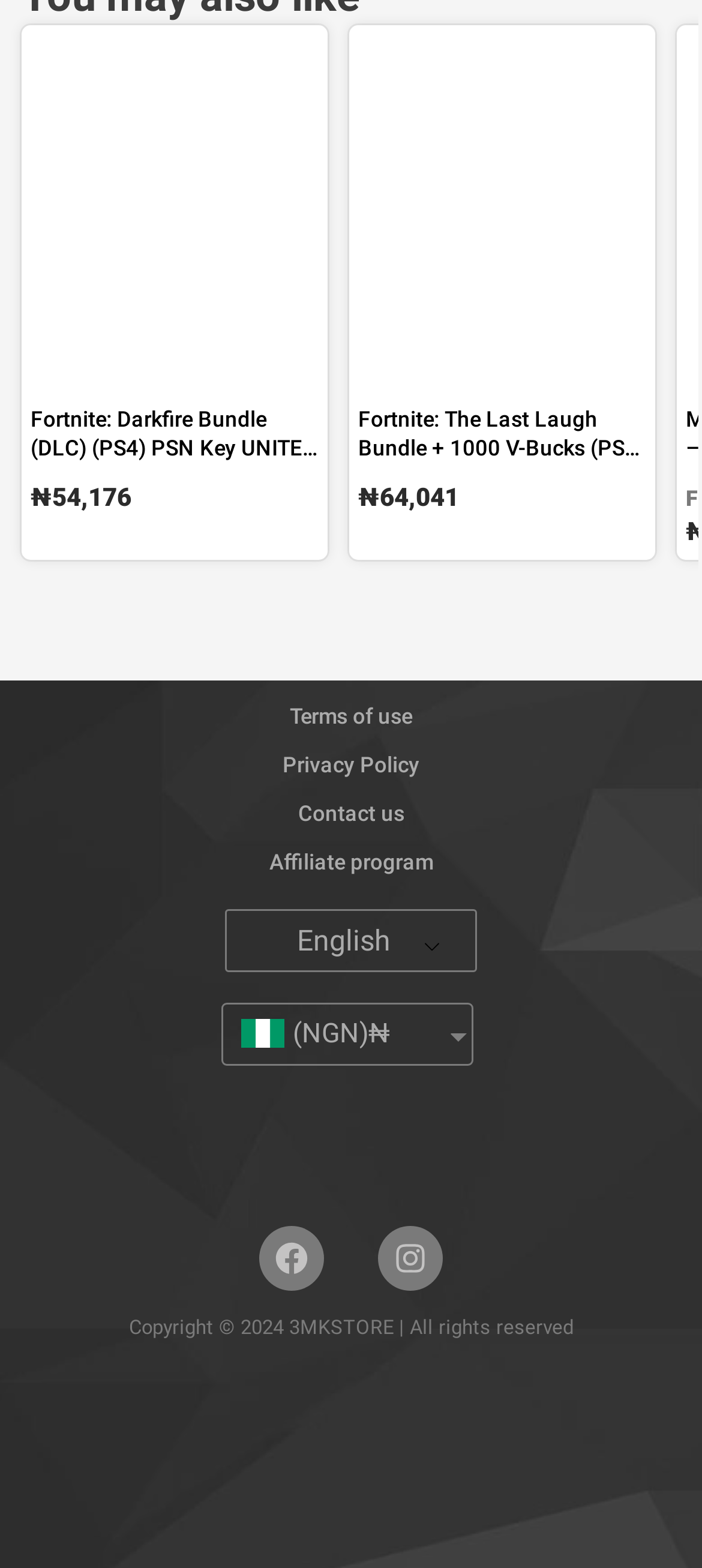Locate the bounding box coordinates of the element to click to perform the following action: 'Select a review filter'. The coordinates should be given as four float values between 0 and 1, in the form of [left, top, right, bottom].

[0.659, 0.053, 0.936, 0.08]